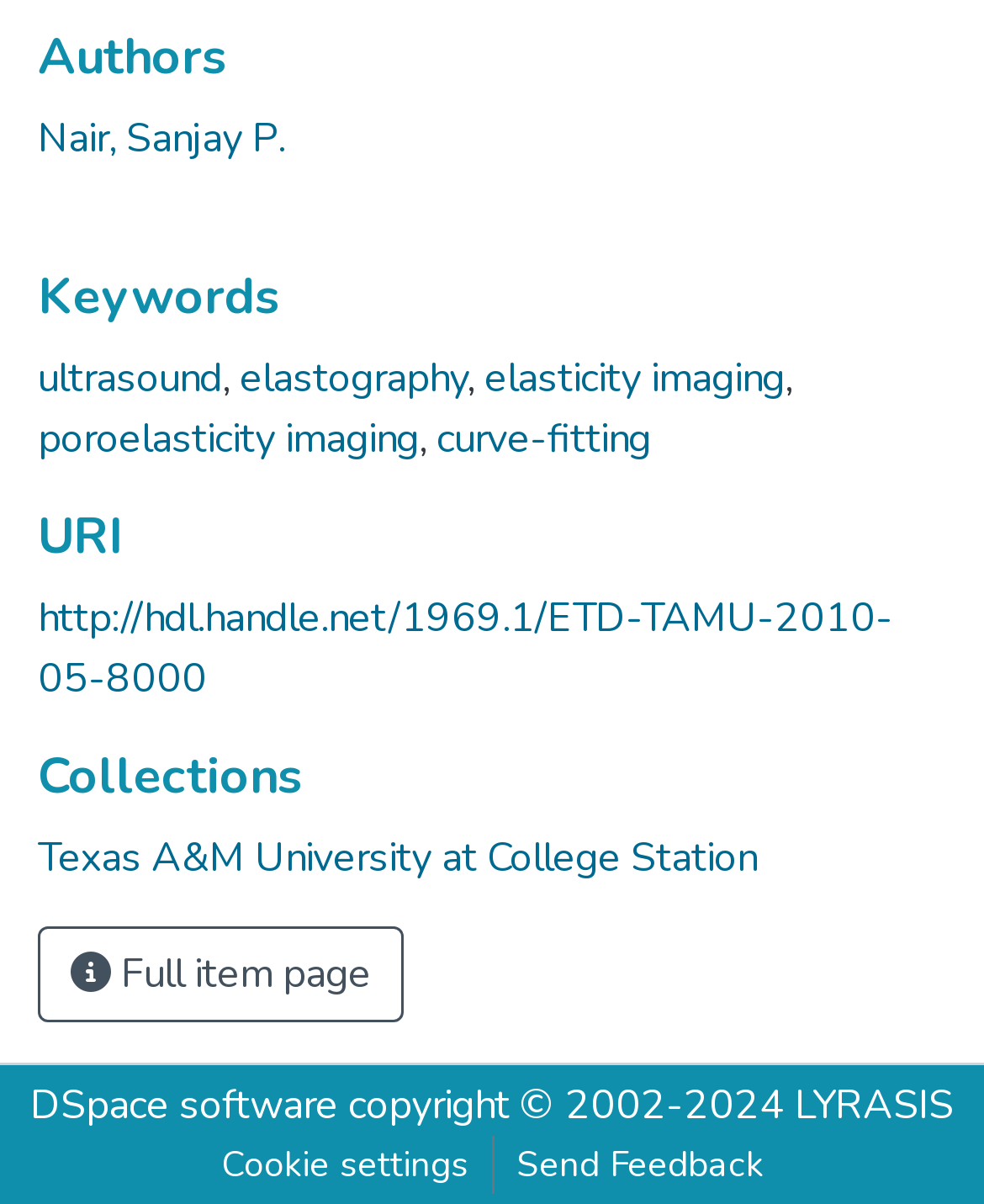Give a one-word or phrase response to the following question: What is the copyright year range?

2002-2024